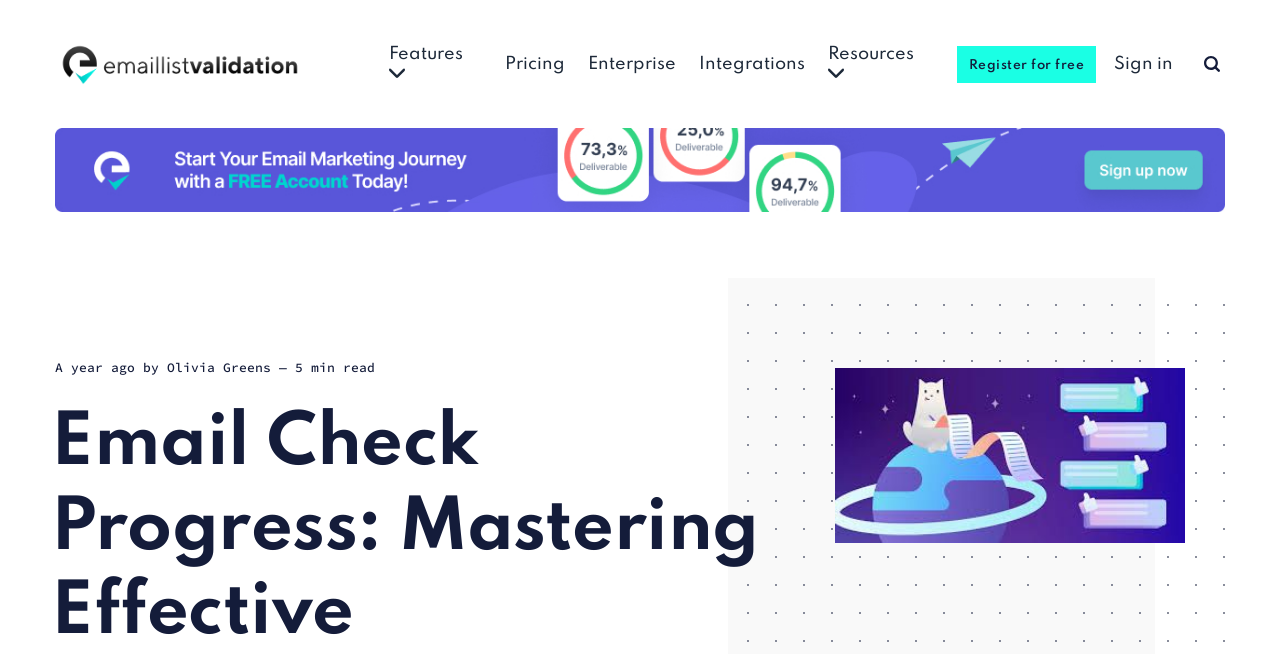Please specify the bounding box coordinates for the clickable region that will help you carry out the instruction: "Read the Blog".

[0.512, 0.153, 0.565, 0.179]